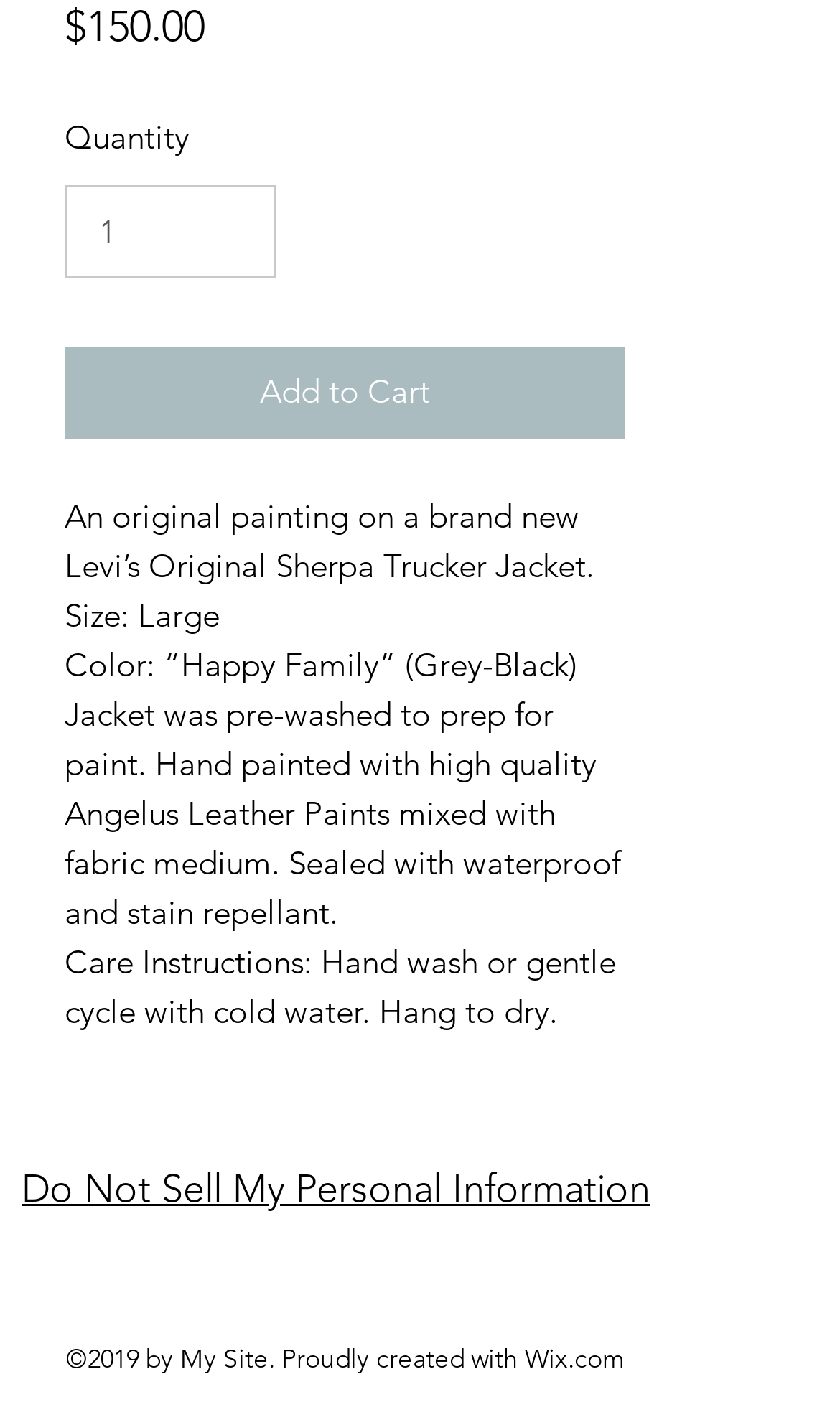Give a concise answer of one word or phrase to the question: 
How can I care for the jacket?

Hand wash or gentle cycle